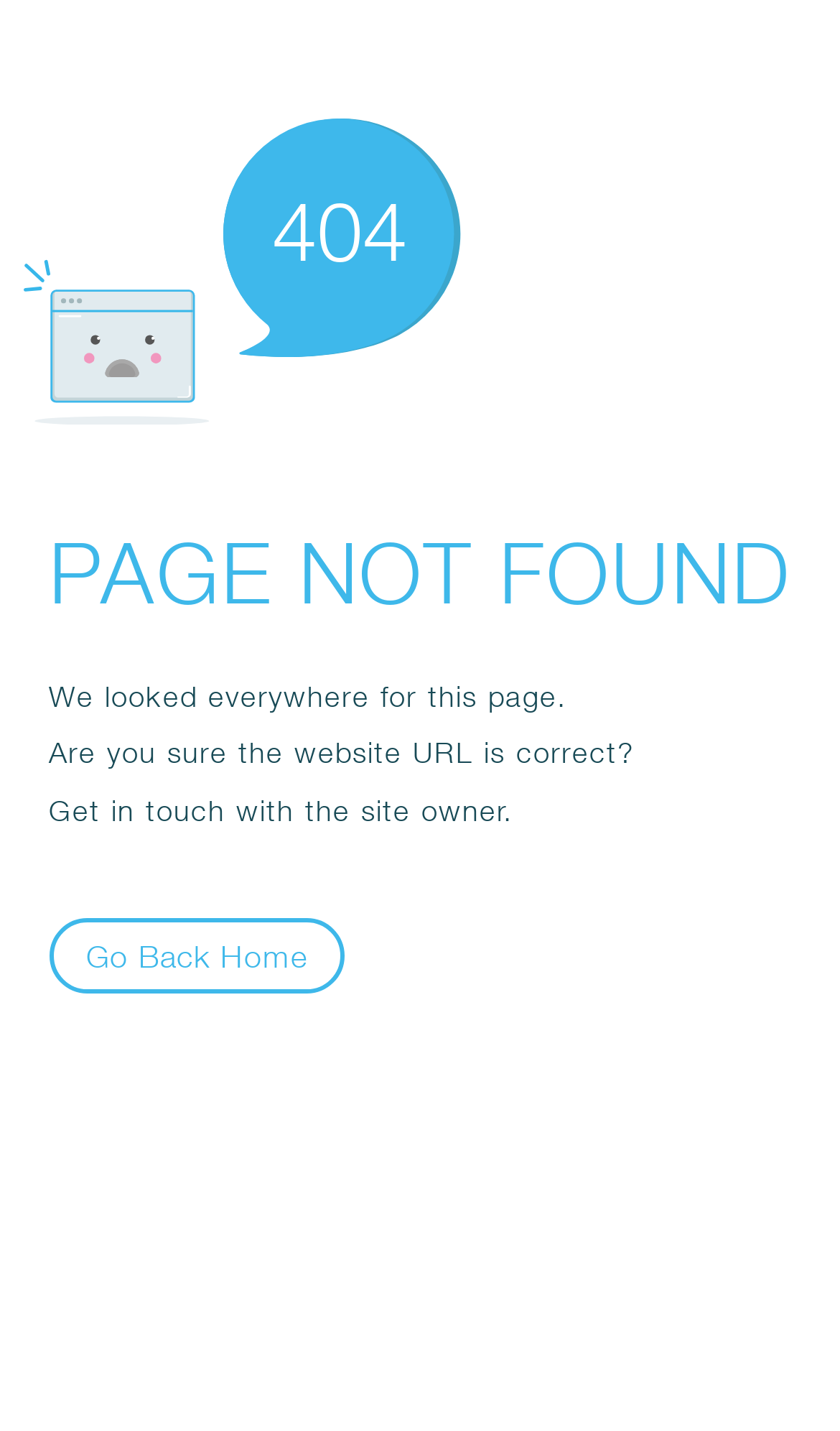Analyze the image and answer the question with as much detail as possible: 
What is the alternative action provided?

A button element with the text 'Go Back Home' is provided, giving the user an alternative action to take, which is to go back to the home page of the website.